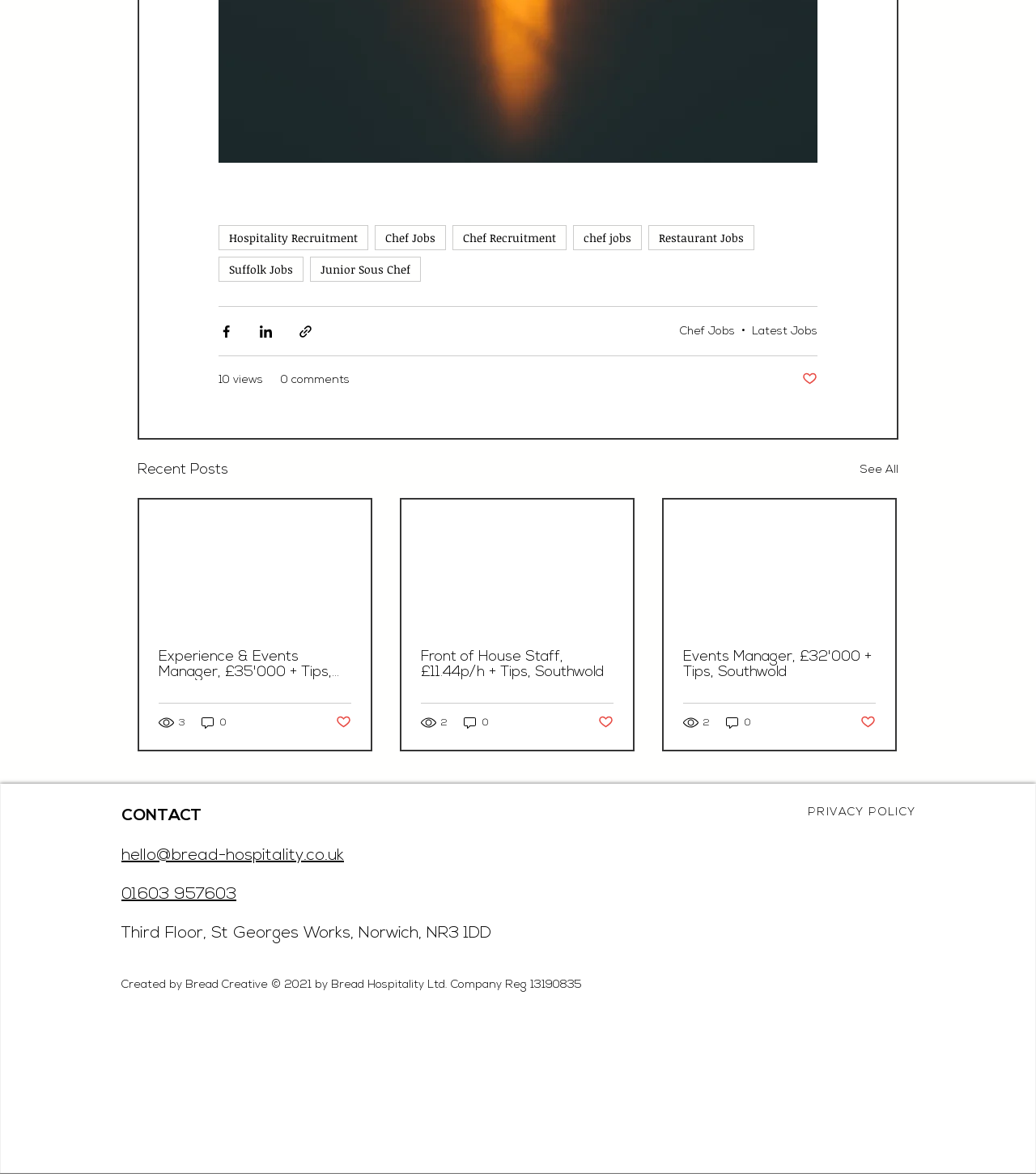Predict the bounding box coordinates for the UI element described as: "0". The coordinates should be four float numbers between 0 and 1, presented as [left, top, right, bottom].

[0.193, 0.609, 0.22, 0.622]